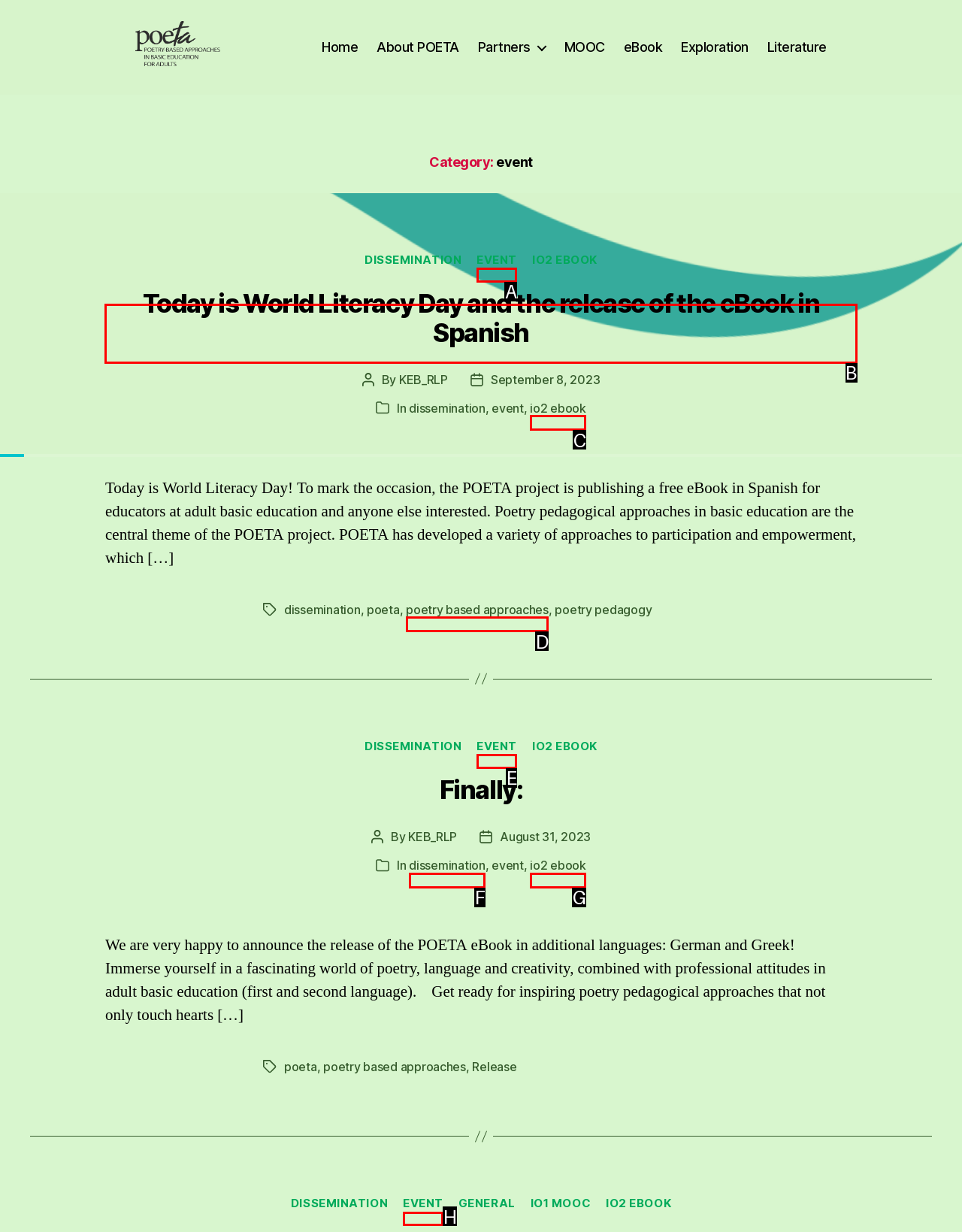Which HTML element should be clicked to fulfill the following task: Enter email address?
Reply with the letter of the appropriate option from the choices given.

None